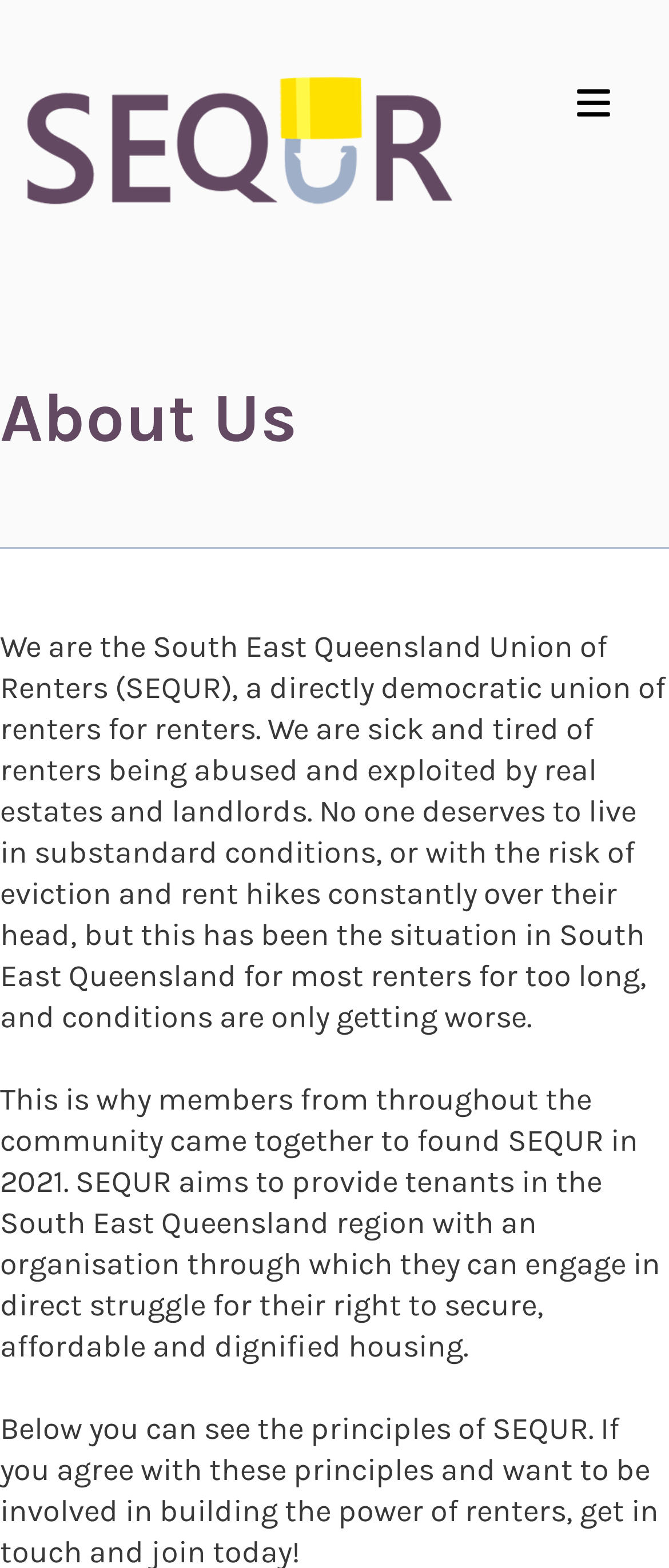Explain in detail what you observe on this webpage.

The webpage is about the South East Queensland Union of Renters (SEQUR), a directly democratic union of renters for renters. At the top left of the page, there is a SEQUR logo, which is an image. To the right of the logo, there is an "Open menu" button. 

Below the logo and the button, there is a heading that reads "About Us". Underneath the heading, there is a paragraph of text that explains the purpose of SEQUR, stating that renters are being abused and exploited by real estates and landlords, and that no one deserves to live in substandard conditions. 

Further down the page, there is another paragraph of text that explains how SEQUR was founded in 2021 to provide tenants in the South East Queensland region with an organization to fight for their right to secure, affordable, and dignified housing.